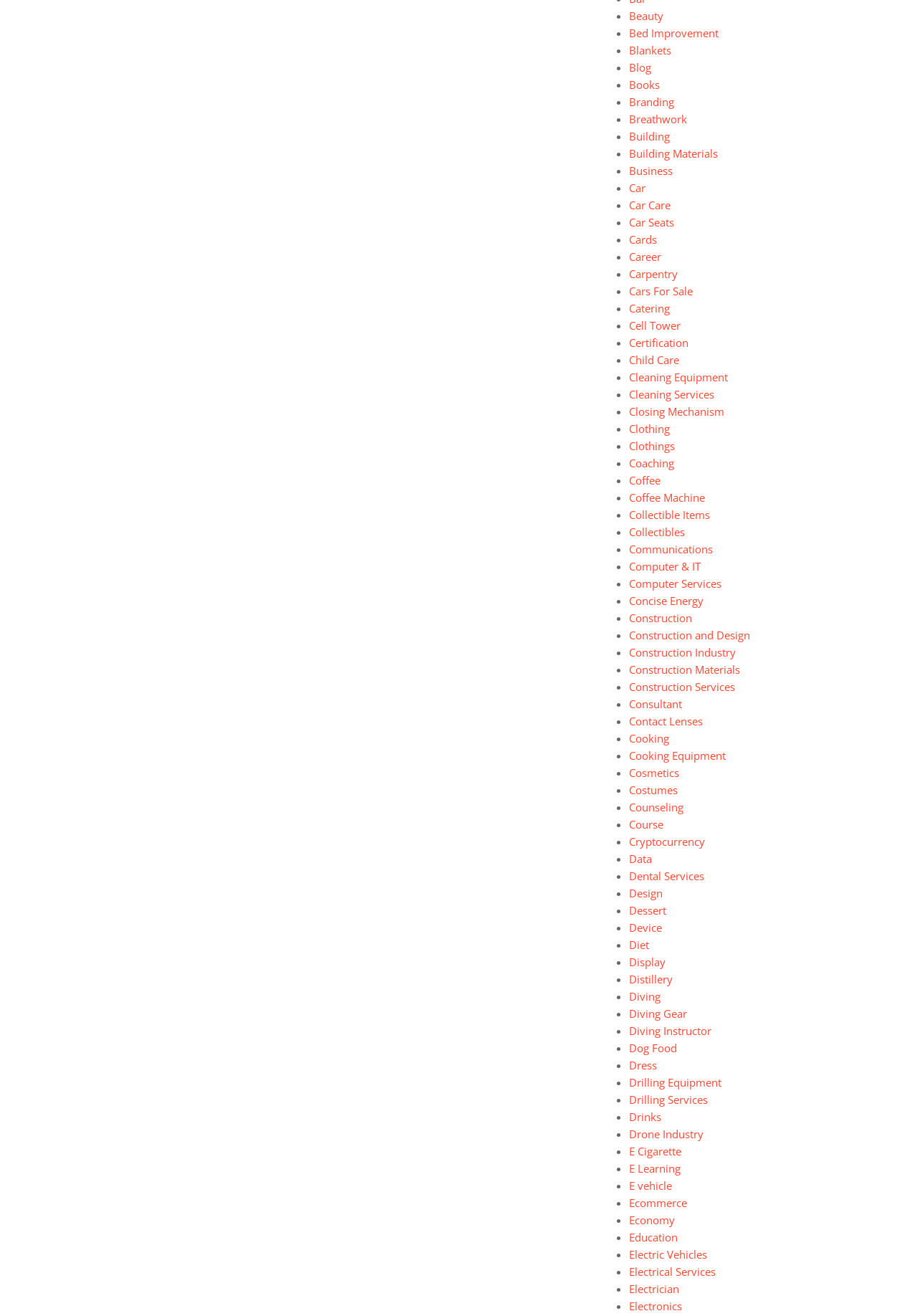Determine the bounding box coordinates of the clickable region to execute the instruction: "Read Blog". The coordinates should be four float numbers between 0 and 1, denoted as [left, top, right, bottom].

[0.686, 0.046, 0.71, 0.057]